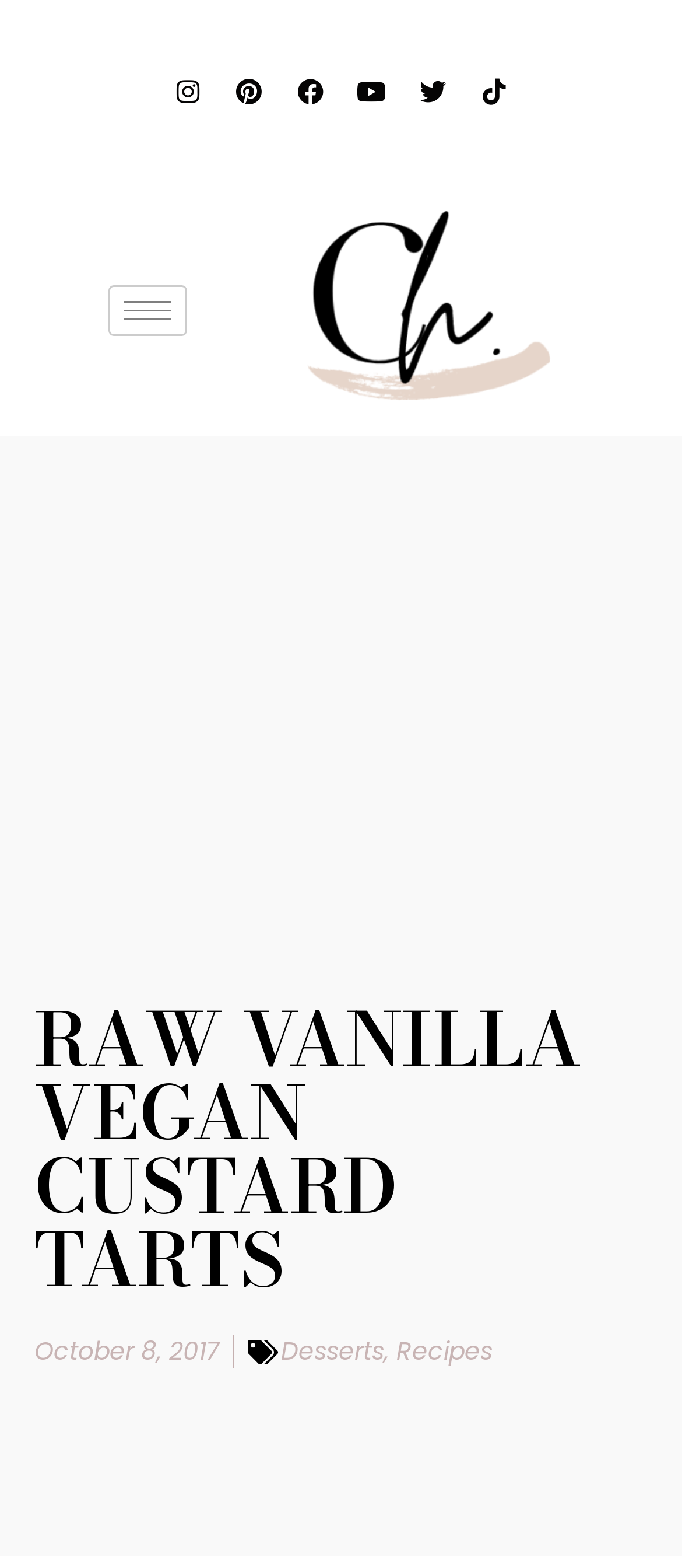Determine the bounding box coordinates for the area you should click to complete the following instruction: "Click the hamburger icon".

[0.159, 0.182, 0.274, 0.214]